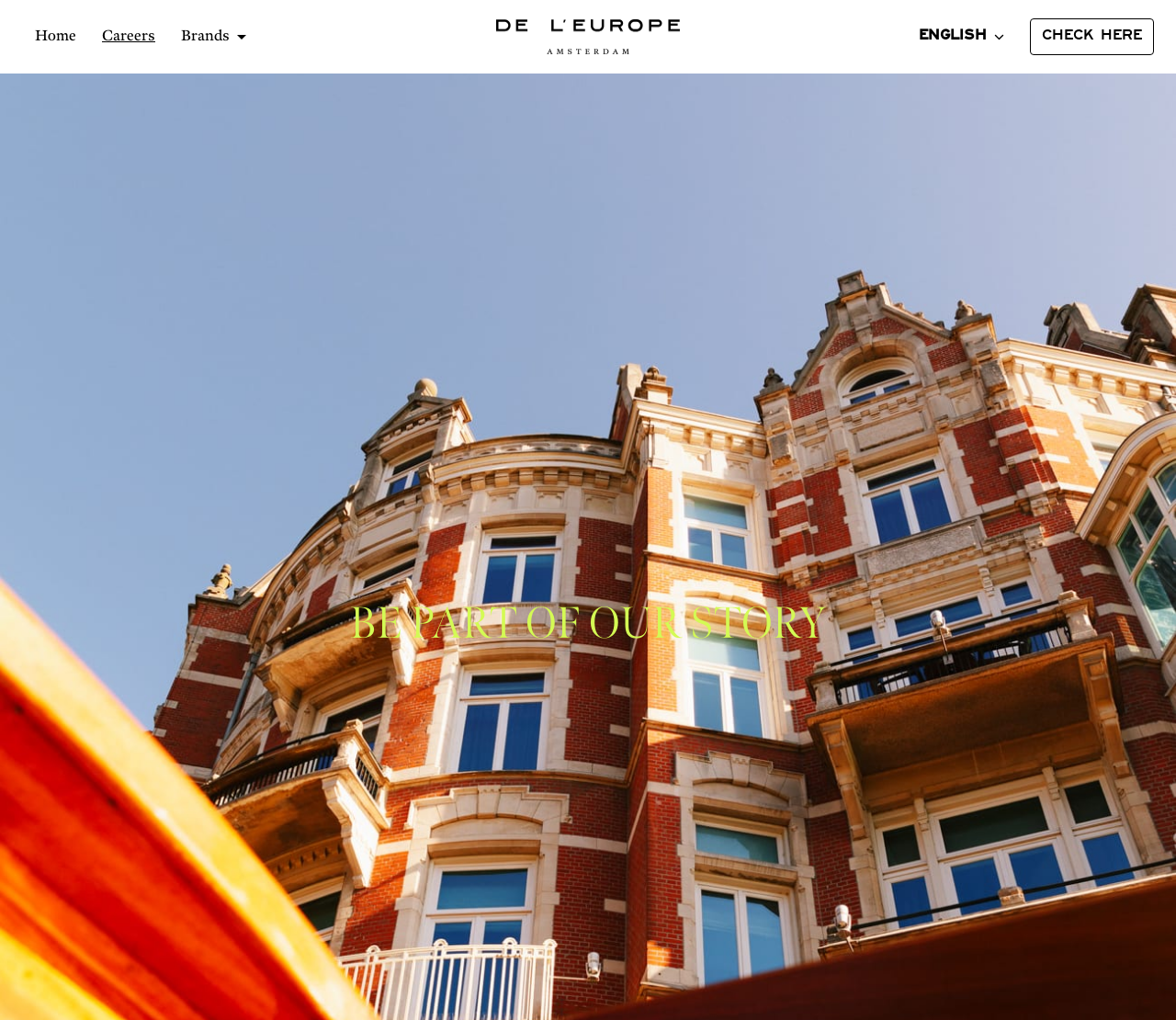Give a detailed account of the webpage's layout and content.

The webpage is about Careers, with a prominent heading "BE PART OF OUR STORY" at the top center of the page. 

At the top left, there are four navigation links: "Home", "Careers", a "Brands" button with a dropdown menu, and a logo of "Hotel De L'Europe B.V." which is also a link to the homepage. The logo is displayed twice, with slightly different positions and sizes. 

To the right of the logo, there is a language selection button "English" with a dropdown menu. 

At the top right corner, there is a "CHECK HERE" link. 

Below the navigation section, the majority of the page is occupied by an article section, which contains the main content of the webpage.